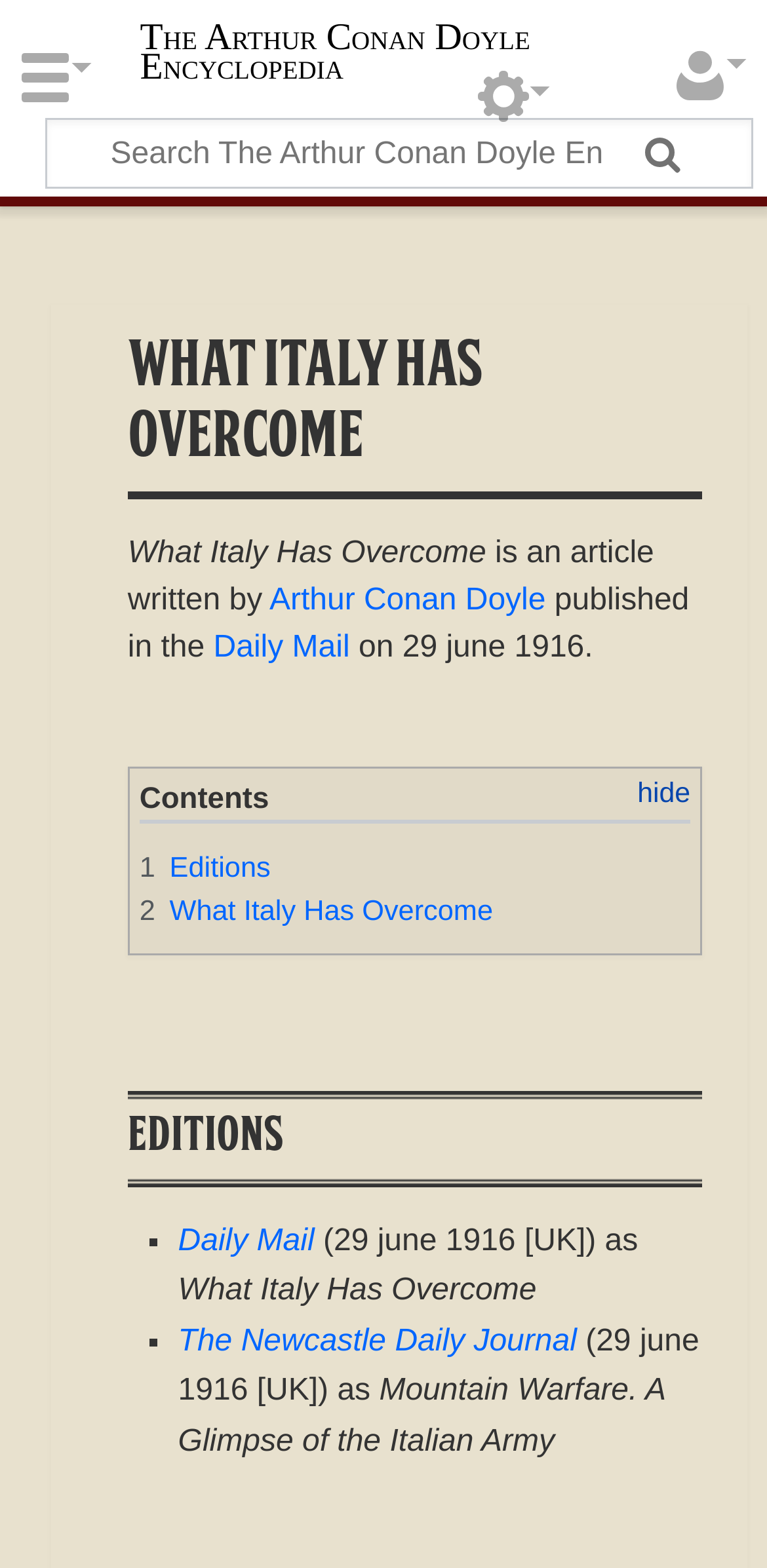What is the date of publication of the article What Italy Has Overcome?
Based on the screenshot, respond with a single word or phrase.

29 June 1916